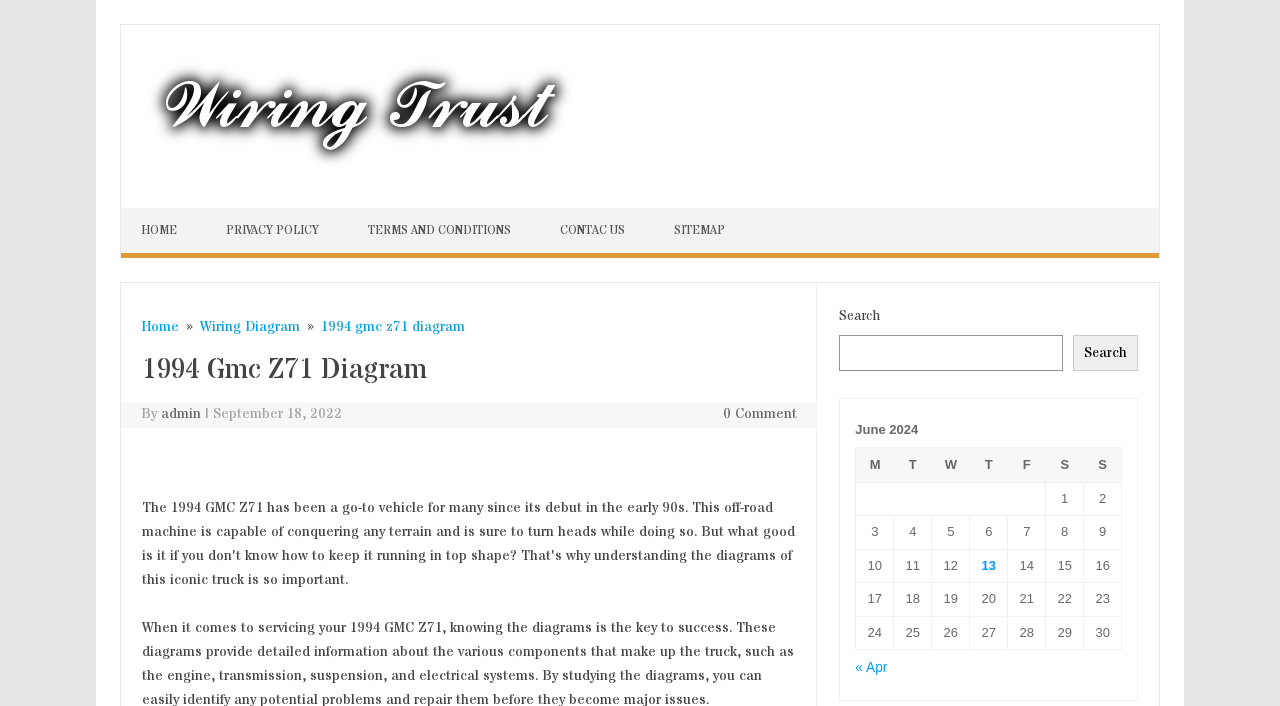Please locate and generate the primary heading on this webpage.

1994 Gmc Z71 Diagram